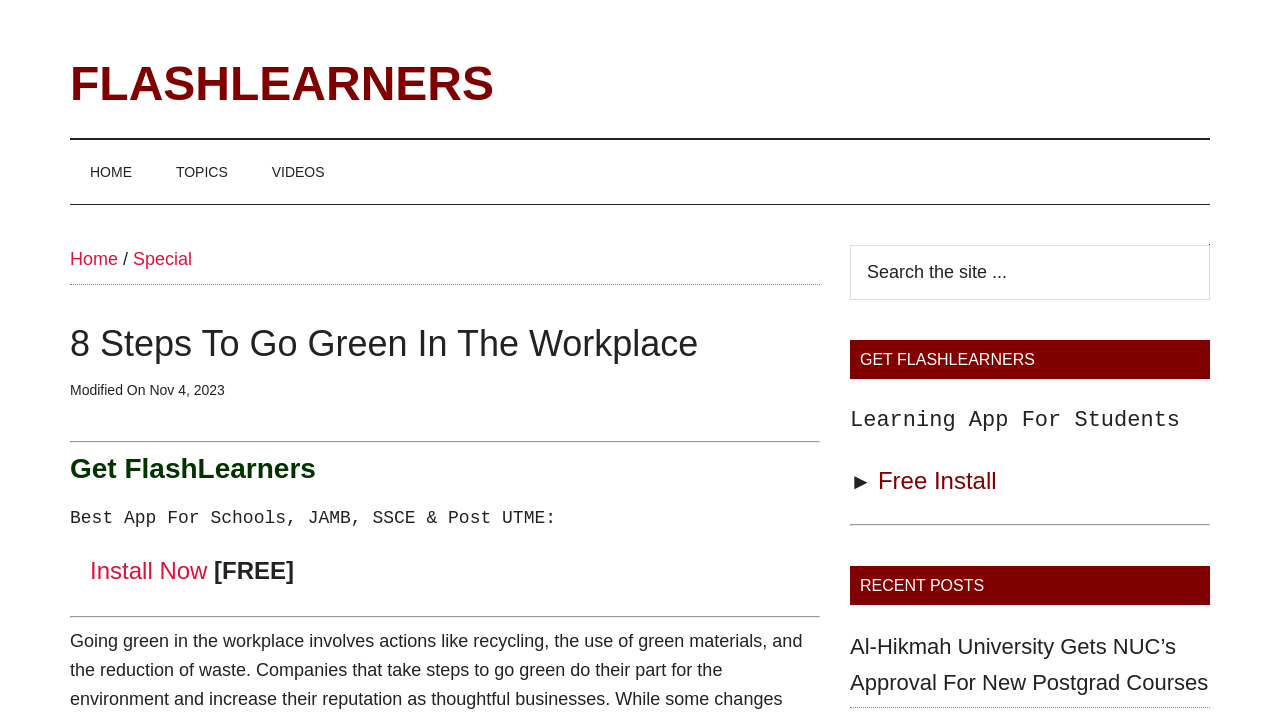Please specify the bounding box coordinates of the area that should be clicked to accomplish the following instruction: "Click on the FLASHLEARNERS link". The coordinates should consist of four float numbers between 0 and 1, i.e., [left, top, right, bottom].

[0.055, 0.079, 0.386, 0.153]